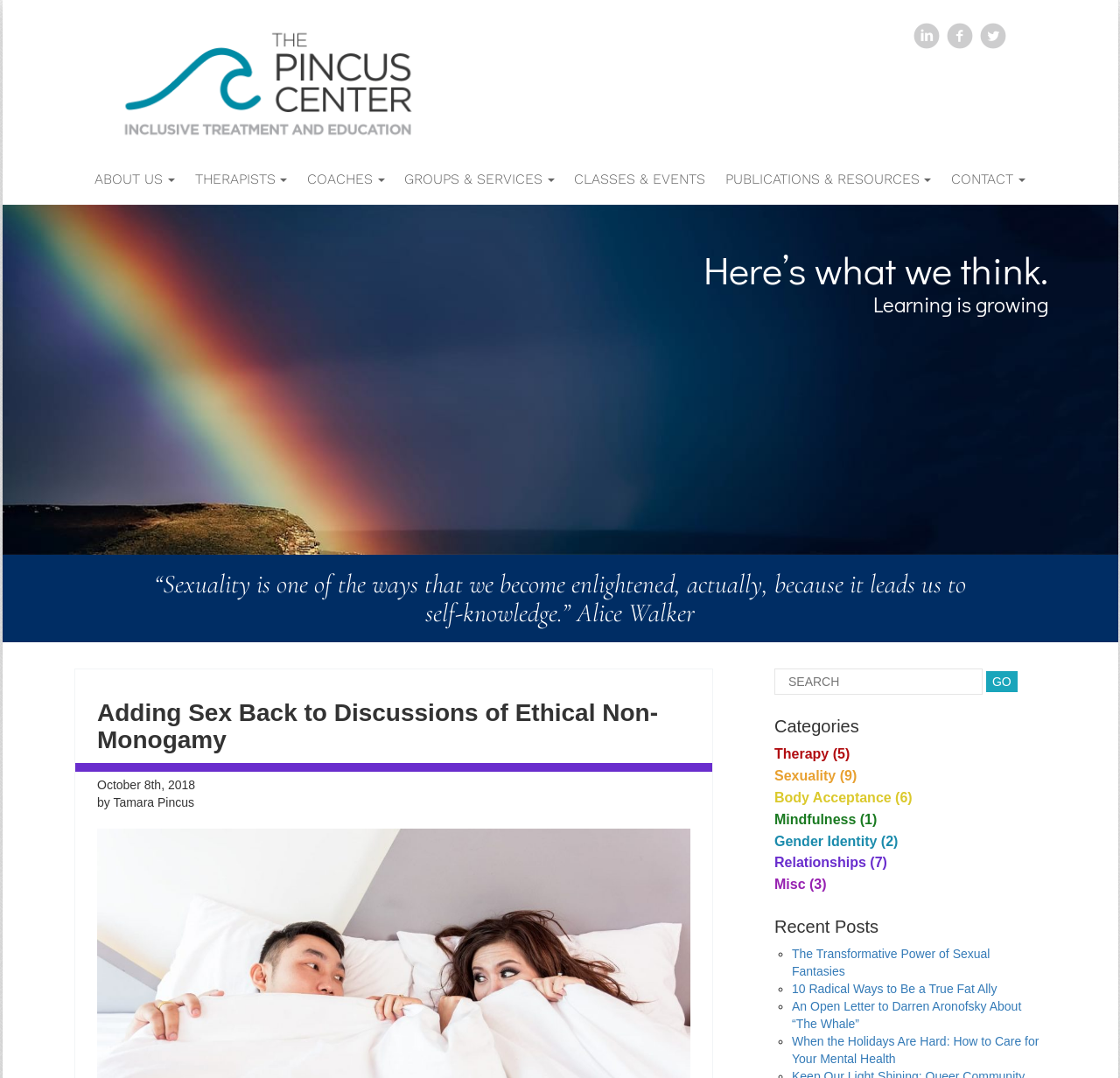Explain the webpage in detail.

The webpage is about The Pincus Center, an organization focused on inclusive treatment and education. At the top left, there is a logo with a wave design, accompanied by a link to the center's homepage. To the right of the logo, there are several links to different sections of the website, including "ABOUT US", "THERAPISTS", "COACHES", and more.

Below the top navigation bar, there are three headings that appear to be inspirational quotes or phrases. The first heading says "Here’s what we think." The second heading says "Learning is growing." The third heading is a quote from Alice Walker, which reads "“Sexuality is one of the ways that we become enlightened, actually, because it leads us to self-knowledge.”"

Below these headings, there is a main article titled "Adding Sex Back to Discussions of Ethical Non-Monogamy", which appears to be a blog post or article. The article is dated October 8th, 2018, and is written by Tamara Pincus.

To the right of the article, there is a search bar with a "GO" button. Below the search bar, there are several links to categories, including "Therapy", "Sexuality", "Body Acceptance", and more. Each category has a number in parentheses, indicating the number of posts or articles within that category.

Further down the page, there is a section titled "Recent Posts", which lists several article titles with links to each article. The articles are marked with a bullet point (◦) and include titles such as "The Transformative Power of Sexual Fantasies" and "10 Radical Ways to Be a True Fat Ally".